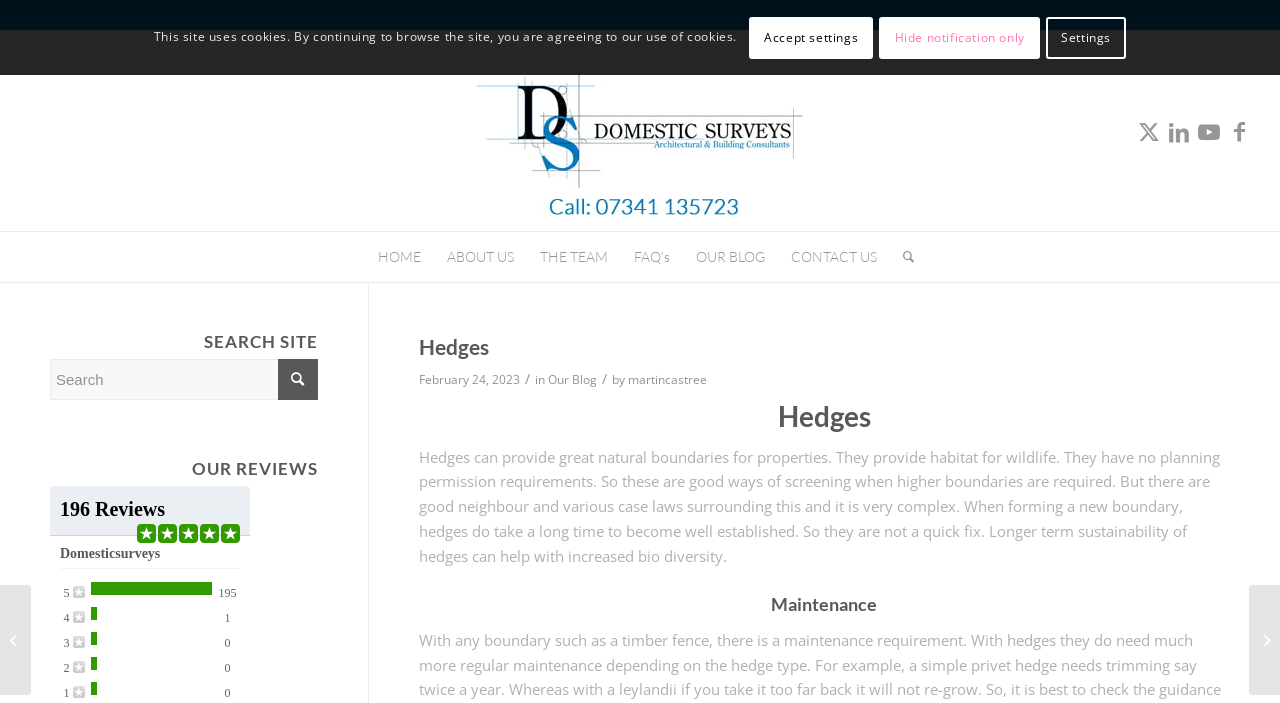Observe the image and answer the following question in detail: What is the rating of Domestic Surveys based on reviews?

The webpage displays a section titled 'OUR REVIEWS' with a link 'Average rating of 5.0 based on 196 reviews', indicating that Domestic Surveys has an average rating of 5.0 based on 196 reviews.